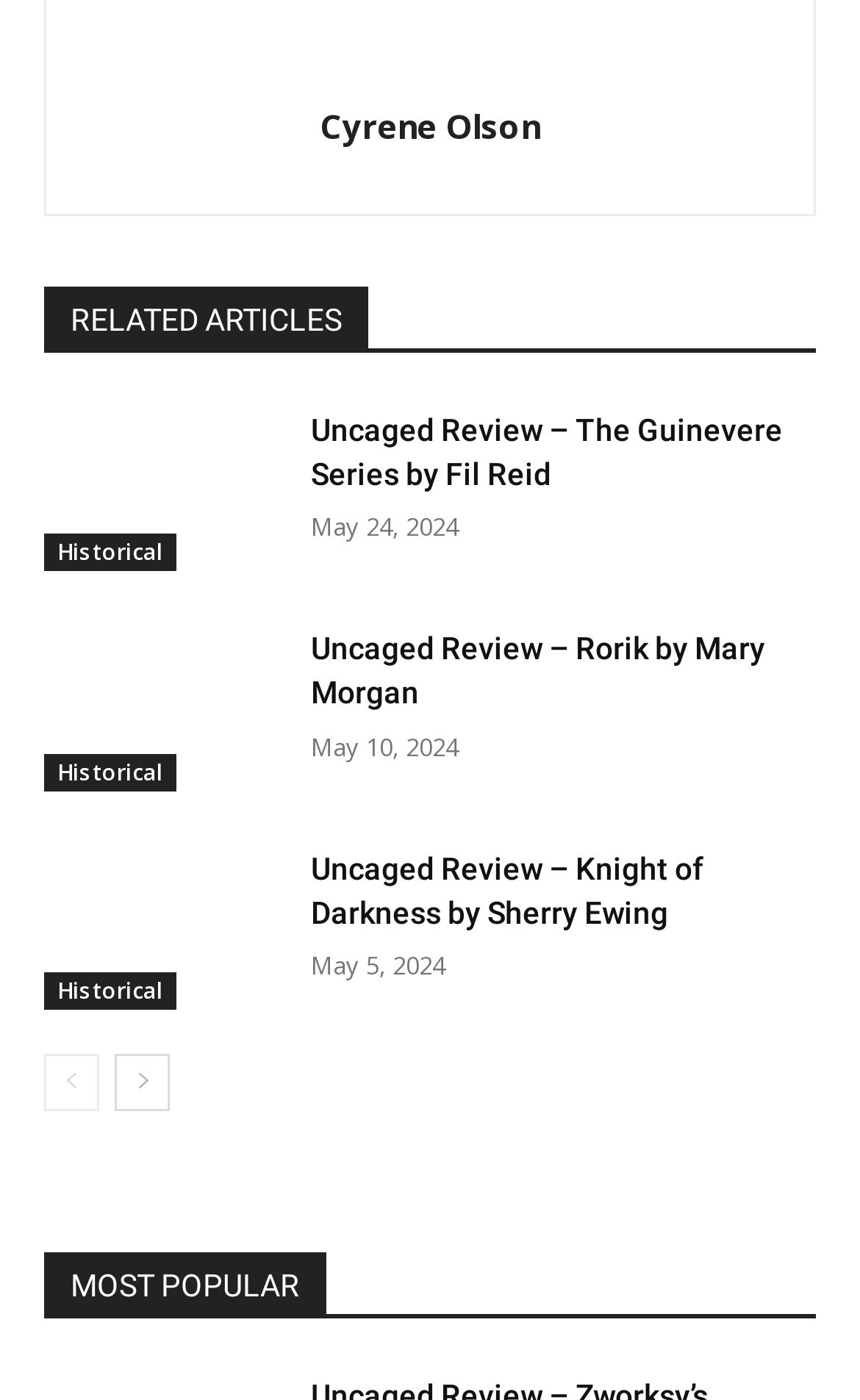Please determine the bounding box coordinates of the element's region to click for the following instruction: "check the date of Uncaged Review – Knight of Darkness by Sherry Ewing".

[0.362, 0.677, 0.518, 0.701]